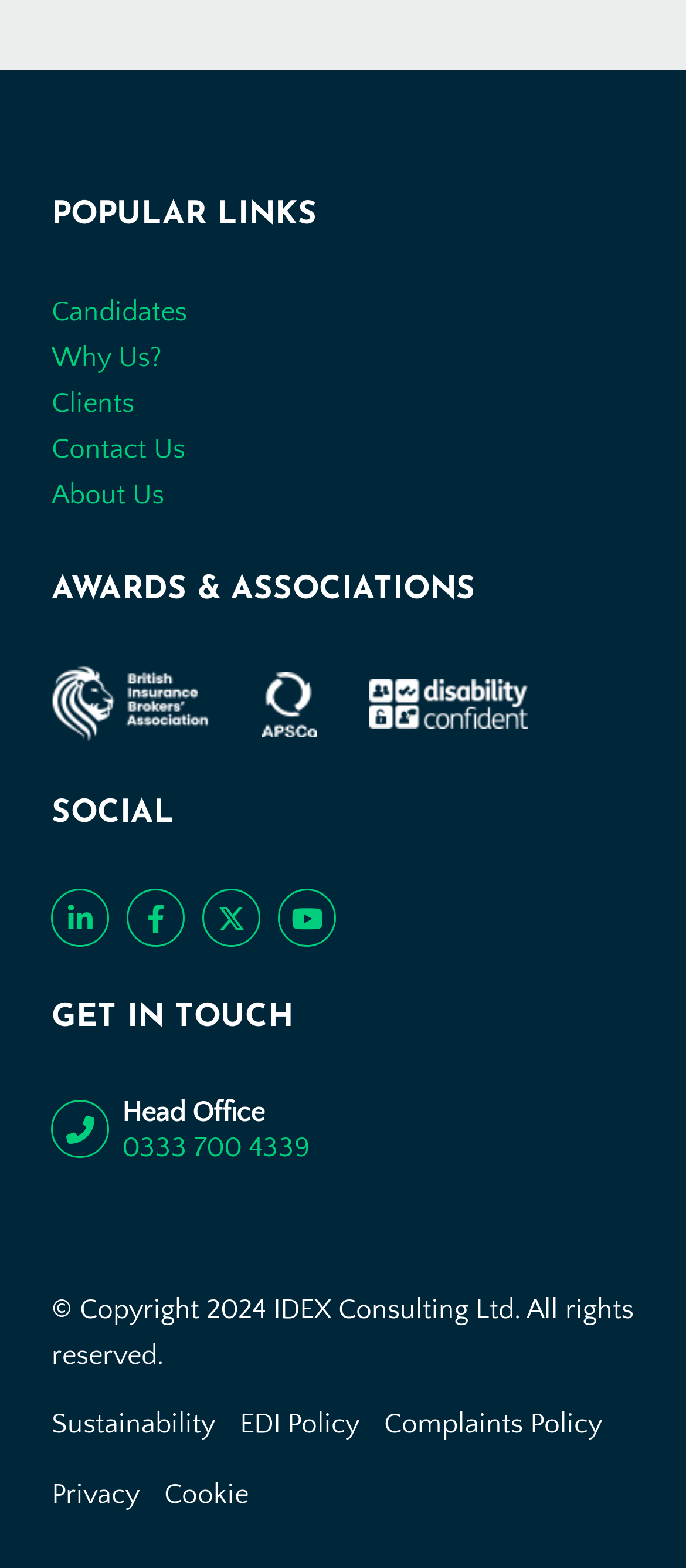What is the phone number of the Head Office? From the image, respond with a single word or brief phrase.

0333 700 4339